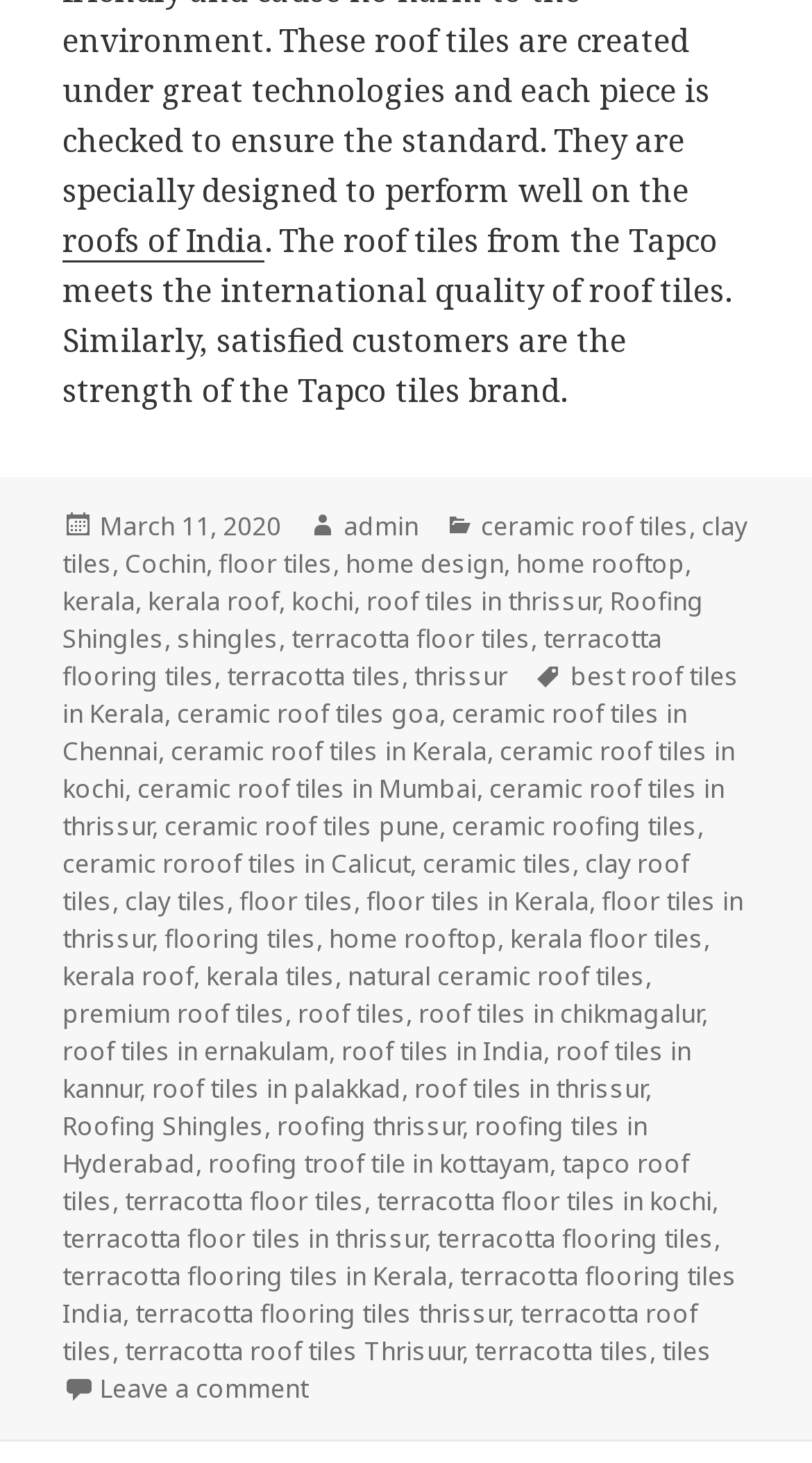Identify the bounding box coordinates of the clickable section necessary to follow the following instruction: "Click on the link 'March 11, 2020'". The coordinates should be presented as four float numbers from 0 to 1, i.e., [left, top, right, bottom].

[0.123, 0.347, 0.346, 0.373]